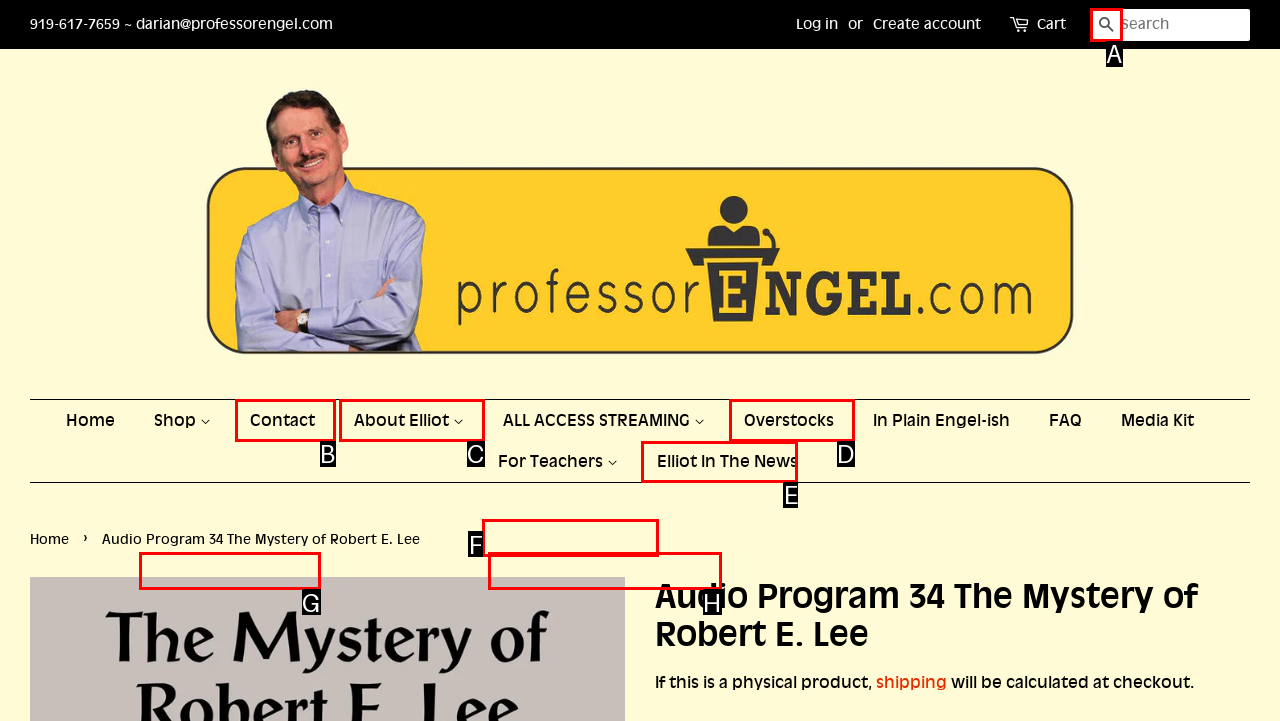Choose the UI element that best aligns with the description: Search
Respond with the letter of the chosen option directly.

A